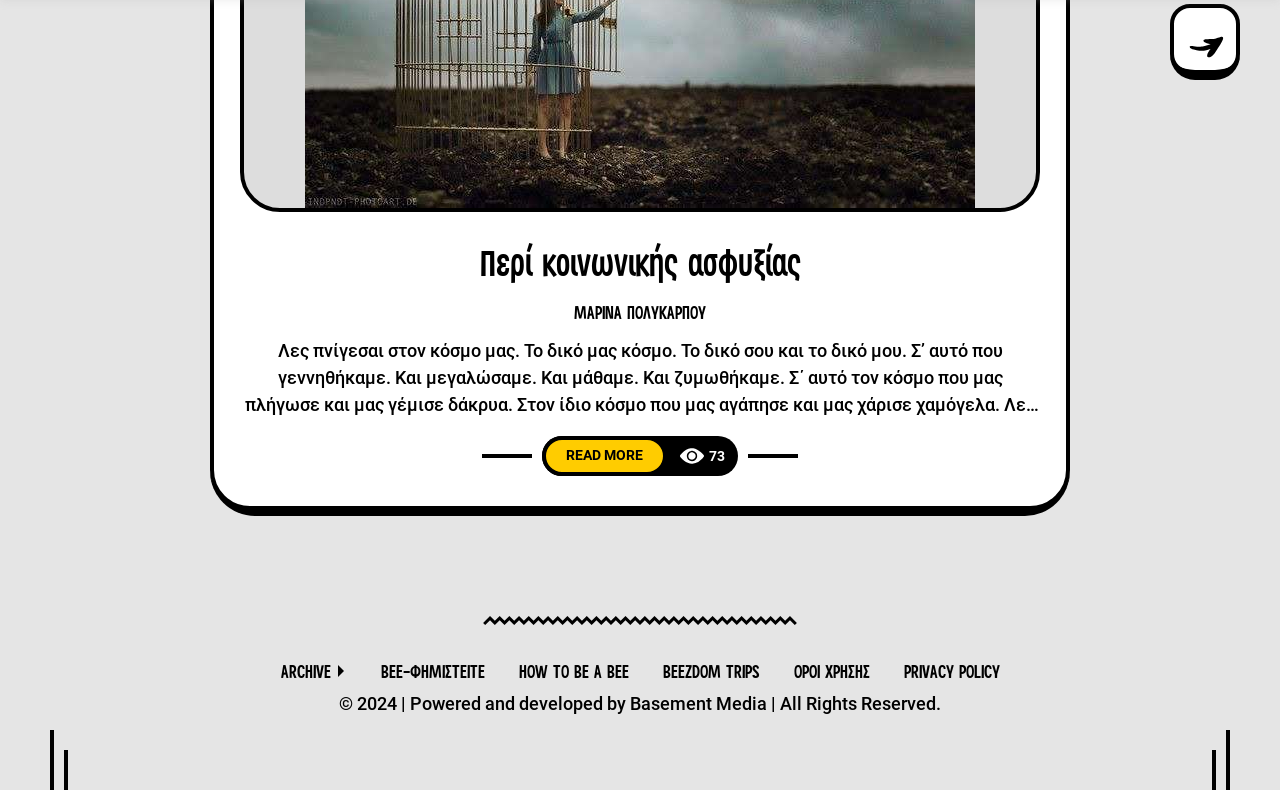Please analyze the image and provide a thorough answer to the question:
What is the text of the first paragraph?

The first paragraph is located within the StaticText element with the text 'Λες πνίγεσαι στον κόσμο μας. Το δικό μας κόσμο. Το δικό σου και το δικό μου. Σ’ αυτό που γεννηθήκαμε. Και μεγαλώσαμε. Και μάθαμε. Και ζυμωθήκαμε. Σ΄ αυτό τον κόσμο που μας πλήγωσε και μας γέμισε δάκρυα. Στον ίδιο κόσμο που μας αγάπησε και μας χάρισε χαμόγελα. Λες ασφυκτιείς και ψάχνεις διέξοδο. Τρώγεσαι με τα' located at coordinates [0.191, 0.43, 0.809, 0.559].